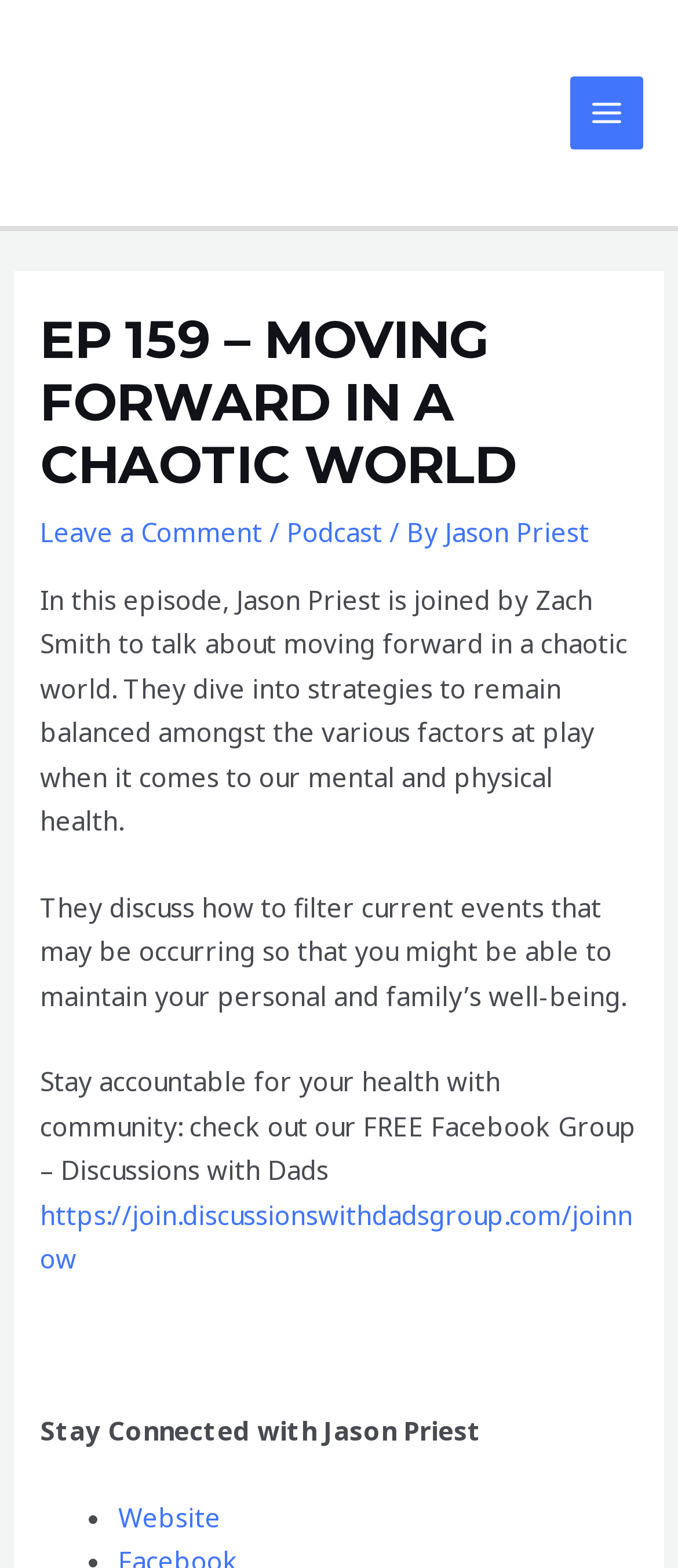Determine the bounding box coordinates of the section to be clicked to follow the instruction: "Enter a comment". The coordinates should be given as four float numbers between 0 and 1, formatted as [left, top, right, bottom].

None